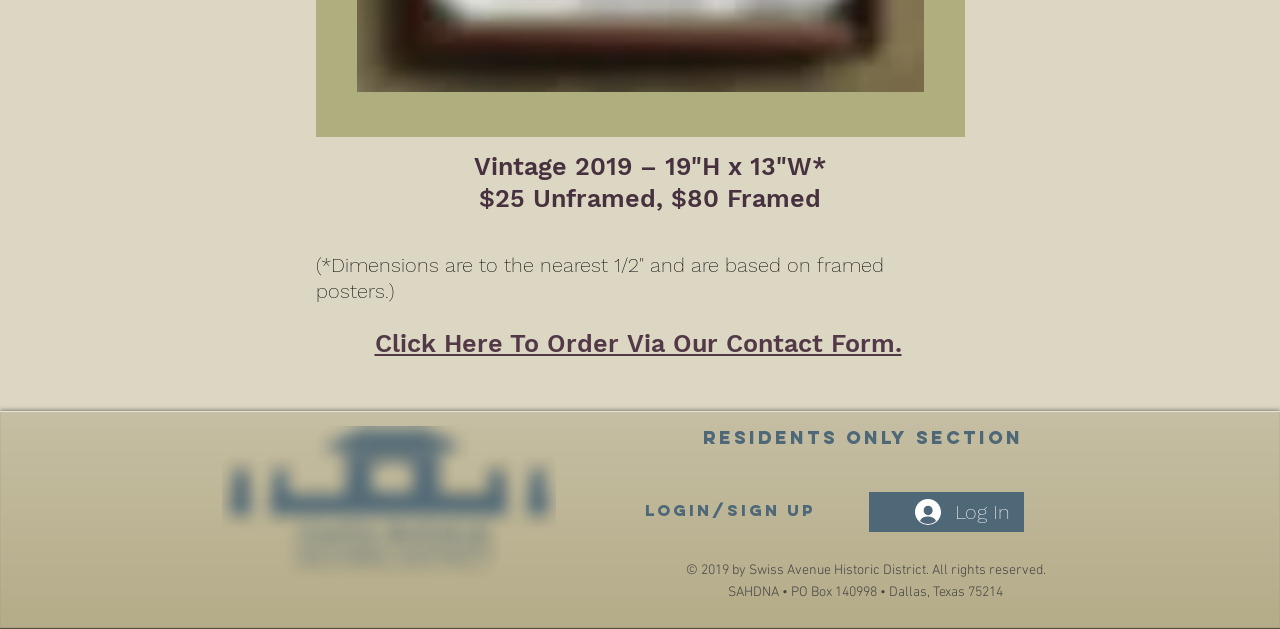What is the purpose of the 'Click Here To Order' link?
Based on the screenshot, answer the question with a single word or phrase.

To order via contact form